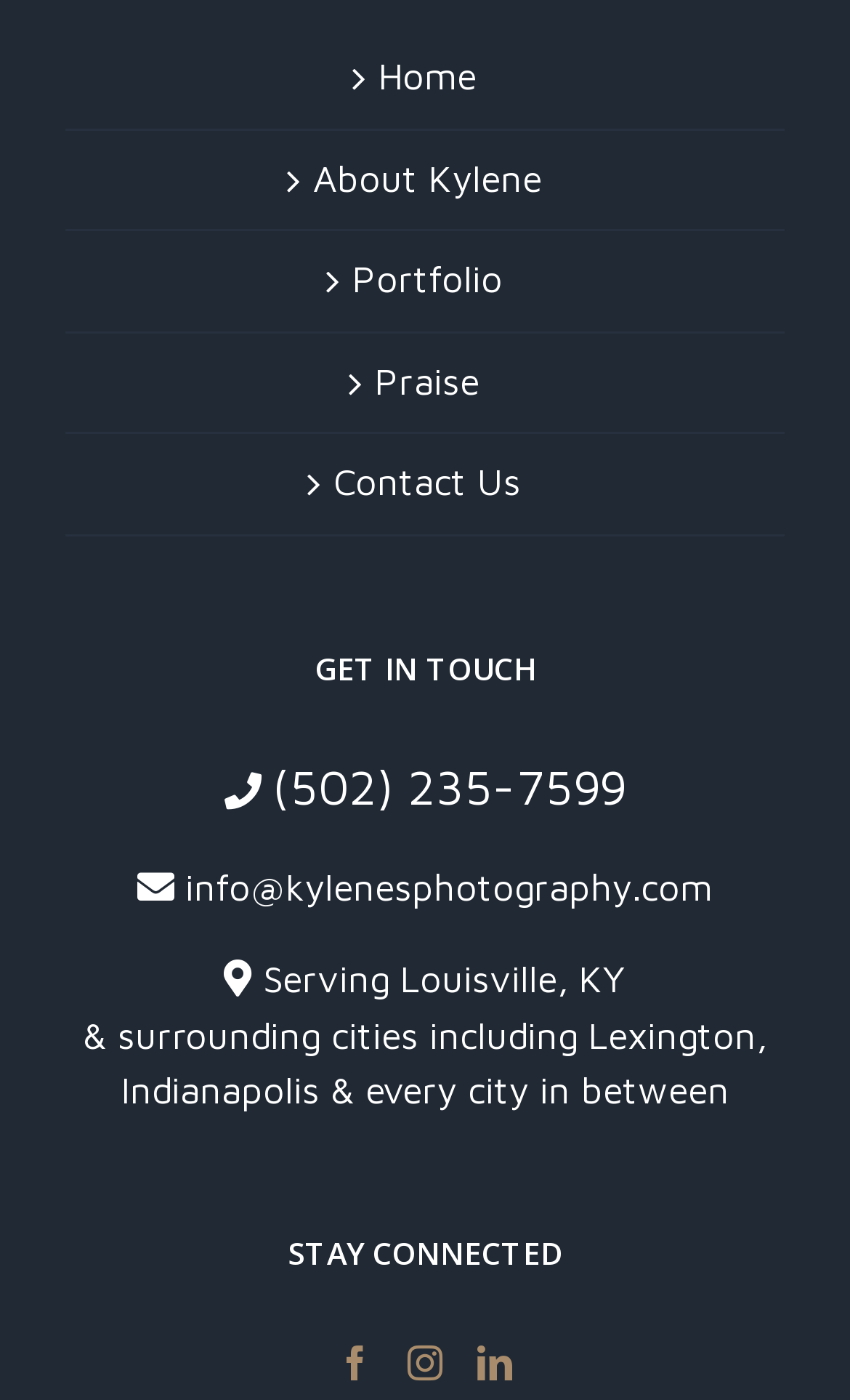Please provide the bounding box coordinates for the element that needs to be clicked to perform the following instruction: "call the phone number". The coordinates should be given as four float numbers between 0 and 1, i.e., [left, top, right, bottom].

[0.321, 0.549, 0.736, 0.58]